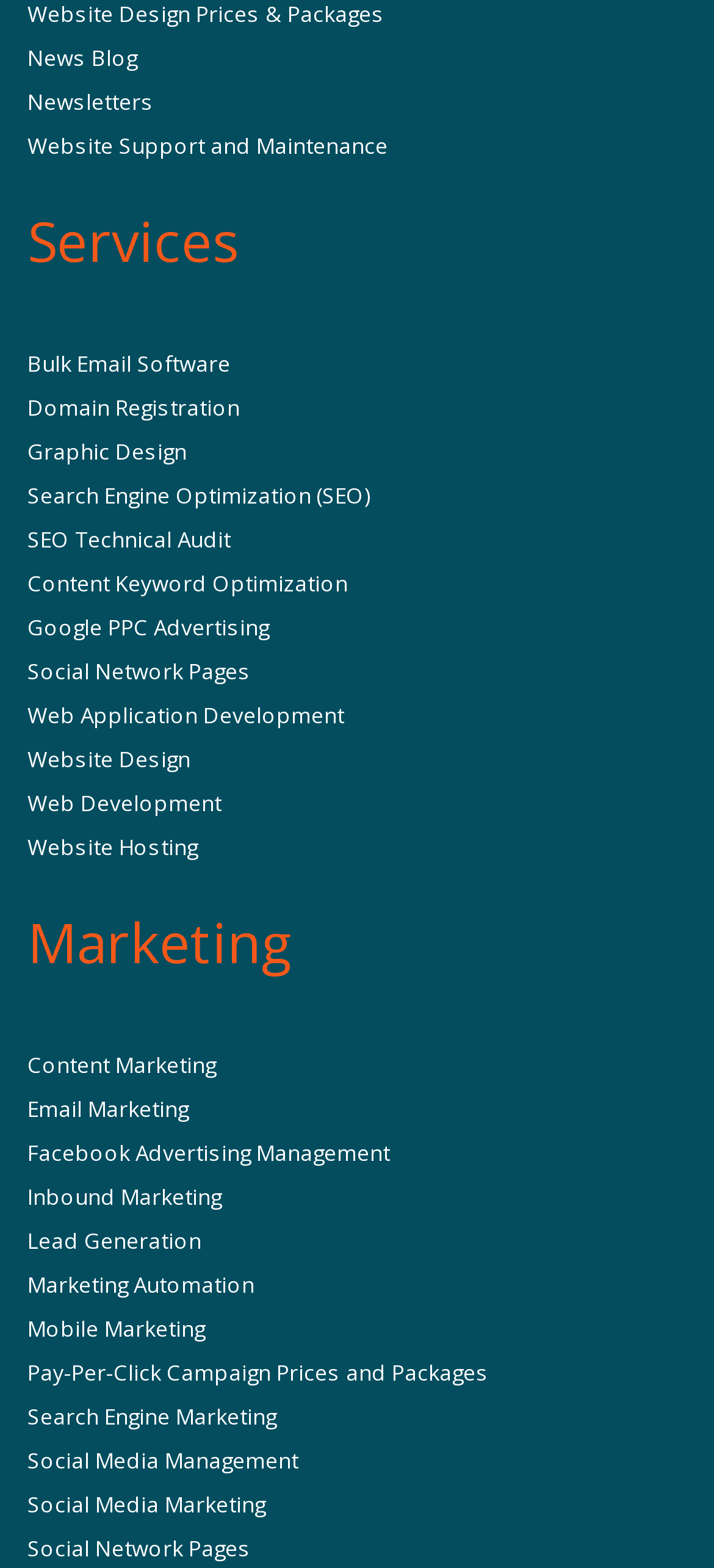Please specify the bounding box coordinates of the clickable section necessary to execute the following command: "View Services".

[0.038, 0.13, 0.962, 0.179]